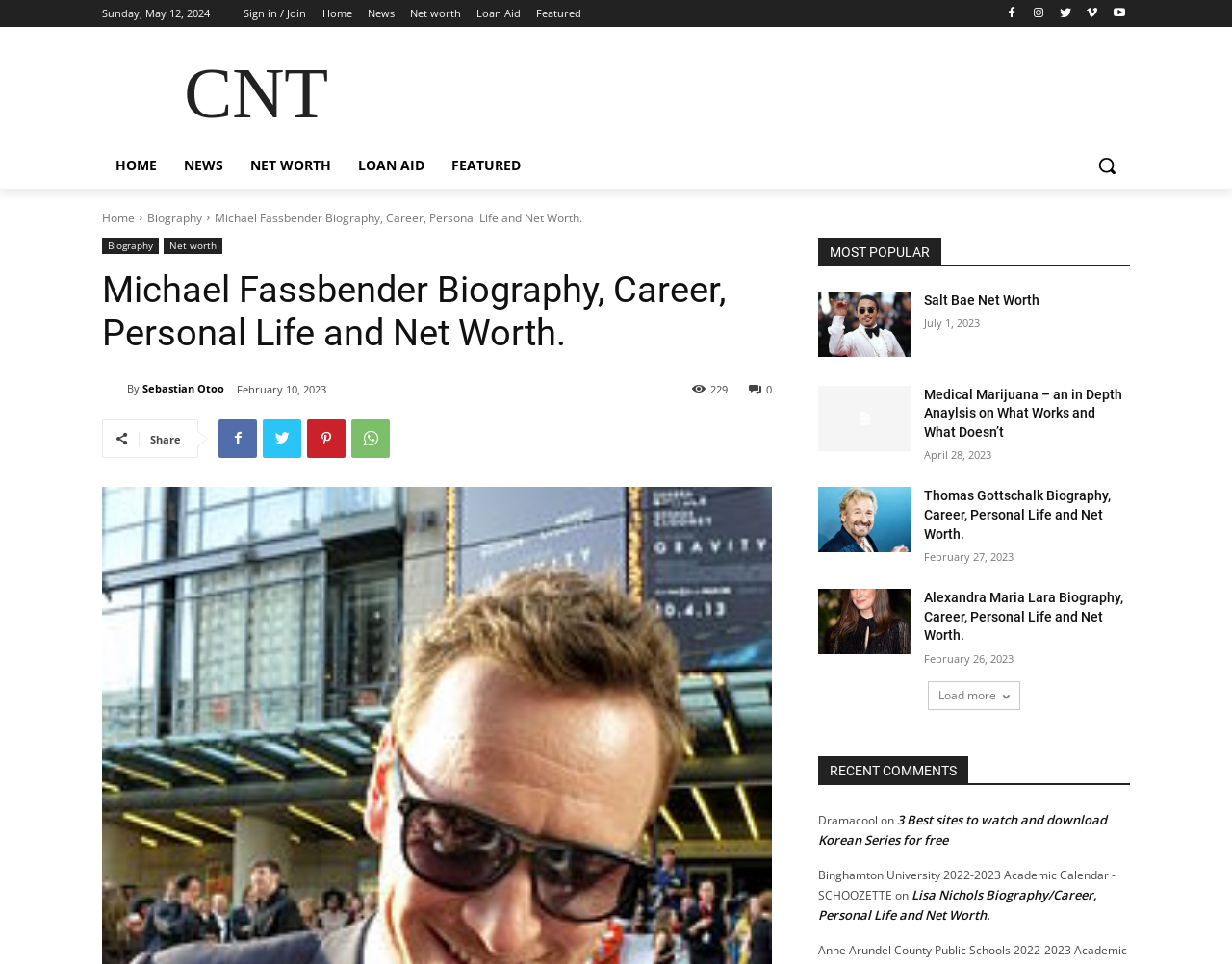Kindly determine the bounding box coordinates for the clickable area to achieve the given instruction: "Click on the 'Sign in / Join' link".

[0.198, 0.0, 0.248, 0.028]